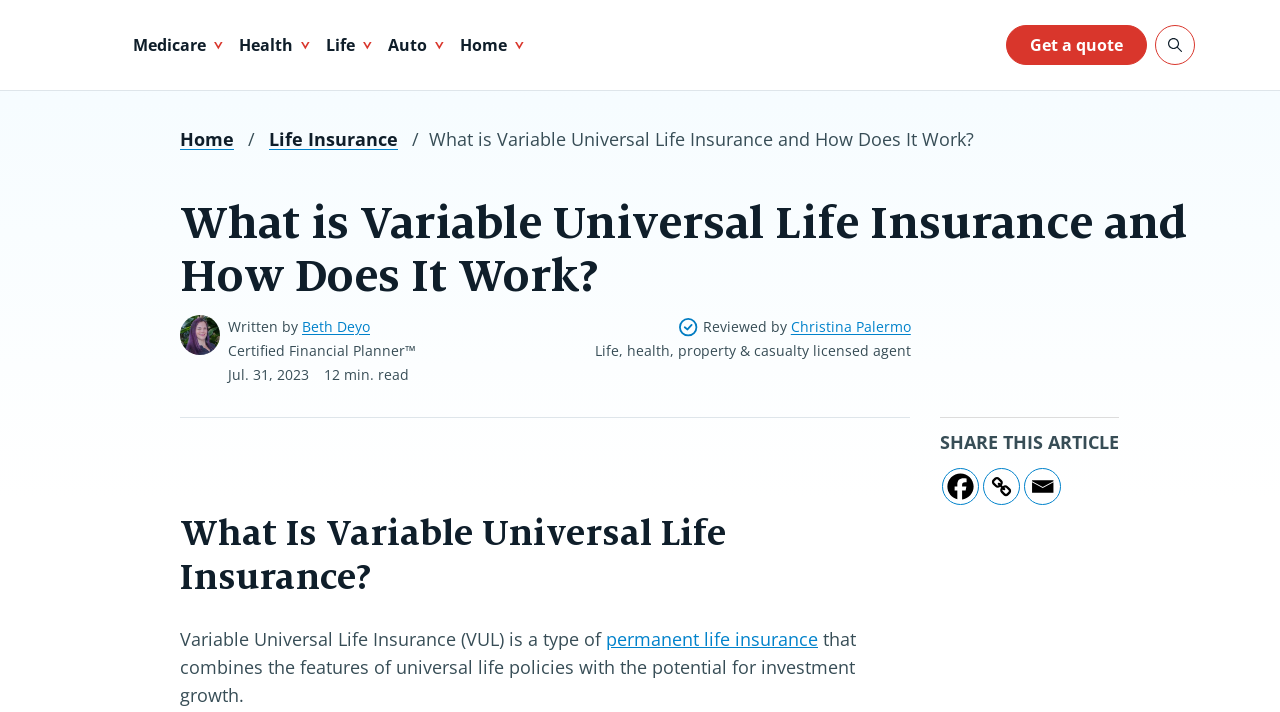Describe in detail what you see on the webpage.

The webpage is about variable universal life insurance (VUL) and its benefits. At the top, there are five links for different types of insurance: Medicare, Health, Life, Auto, and Home. Next to these links, there is a "Get a quote" link and a searchbar toggle button with a small image of a magnifying glass.

Below these links, there is a navigation breadcrumb section that shows the path "Home > Life Insurance > What is Variable Universal Life Insurance and How Does It Work?". The main content of the page is divided into sections, starting with a header that asks the question "What is Variable Universal Life Insurance and How Does It Work?".

The article is written by Beth Deyo, a Certified Financial Planner, and was reviewed by Christina Palermo, a life, health, property, and casualty licensed agent. The article was published on July 31, 2023, and has a 12-minute read time.

The main content of the article is divided into sections, with headings that explain what VUL is and how it works. The text explains that VUL is a type of permanent life insurance that combines the features of universal life policies with the potential for investment growth.

At the bottom of the page, there is a section that allows users to share the article on Facebook, copy the link, or email it to someone.